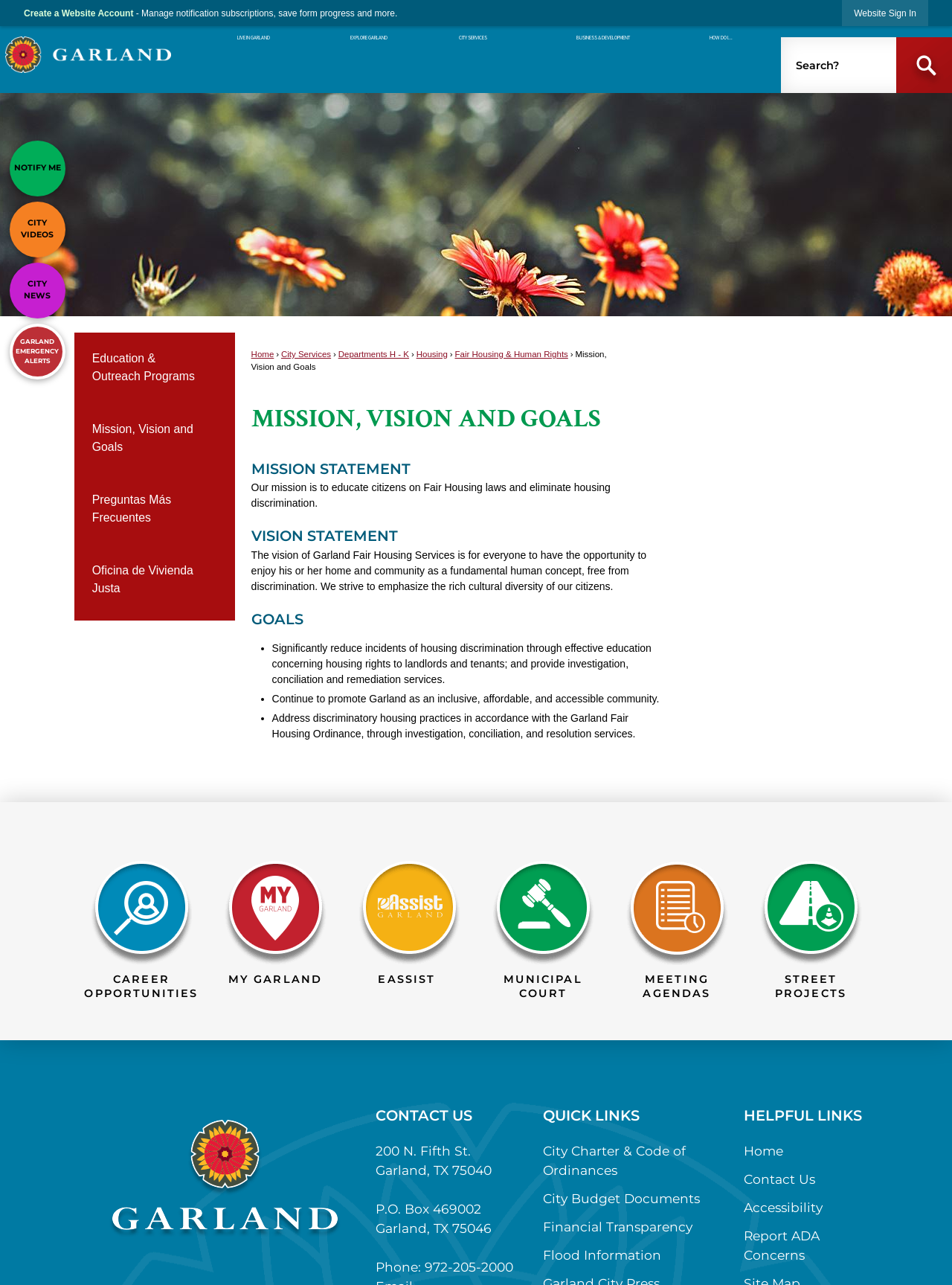Please identify the bounding box coordinates of the element that needs to be clicked to perform the following instruction: "Create a Website Account".

[0.025, 0.006, 0.14, 0.014]